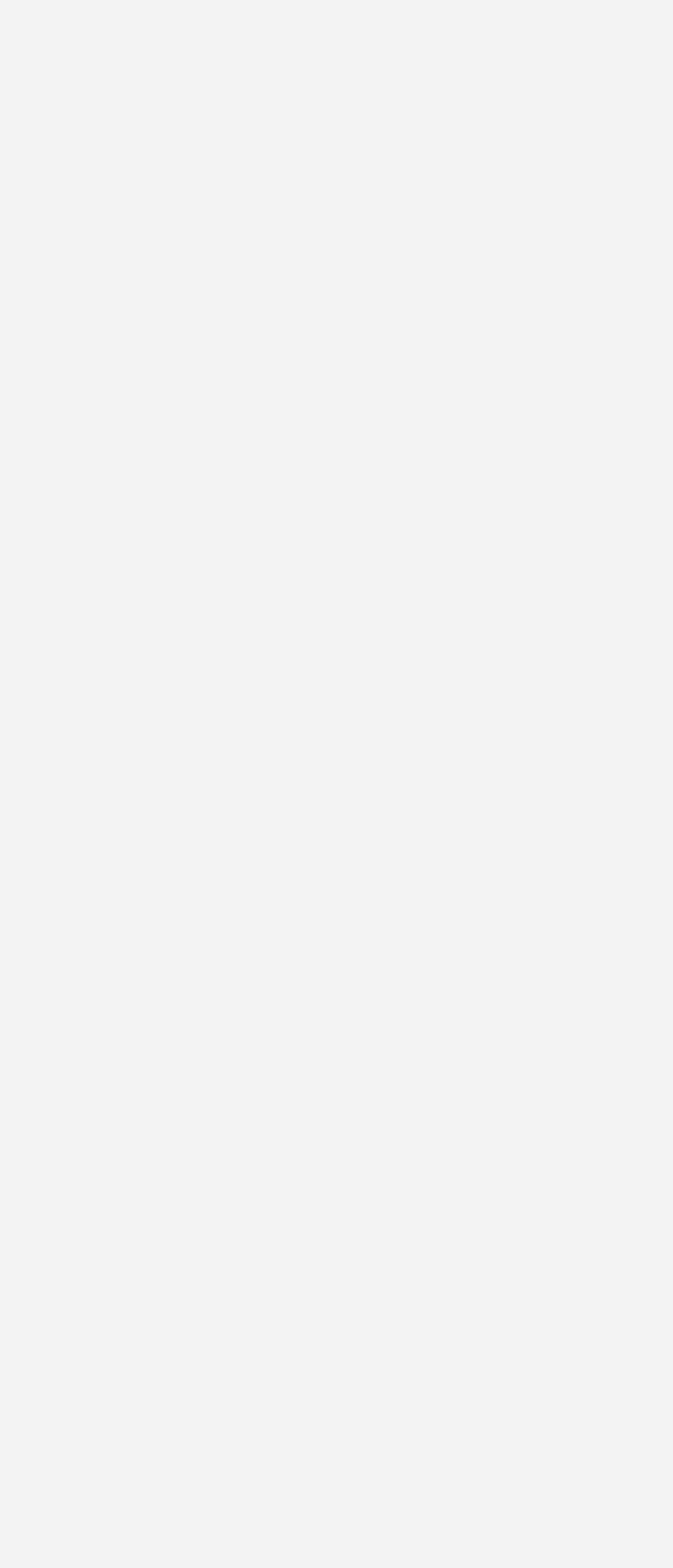Identify the bounding box for the element characterized by the following description: "Reply".

[0.564, 0.647, 0.715, 0.668]